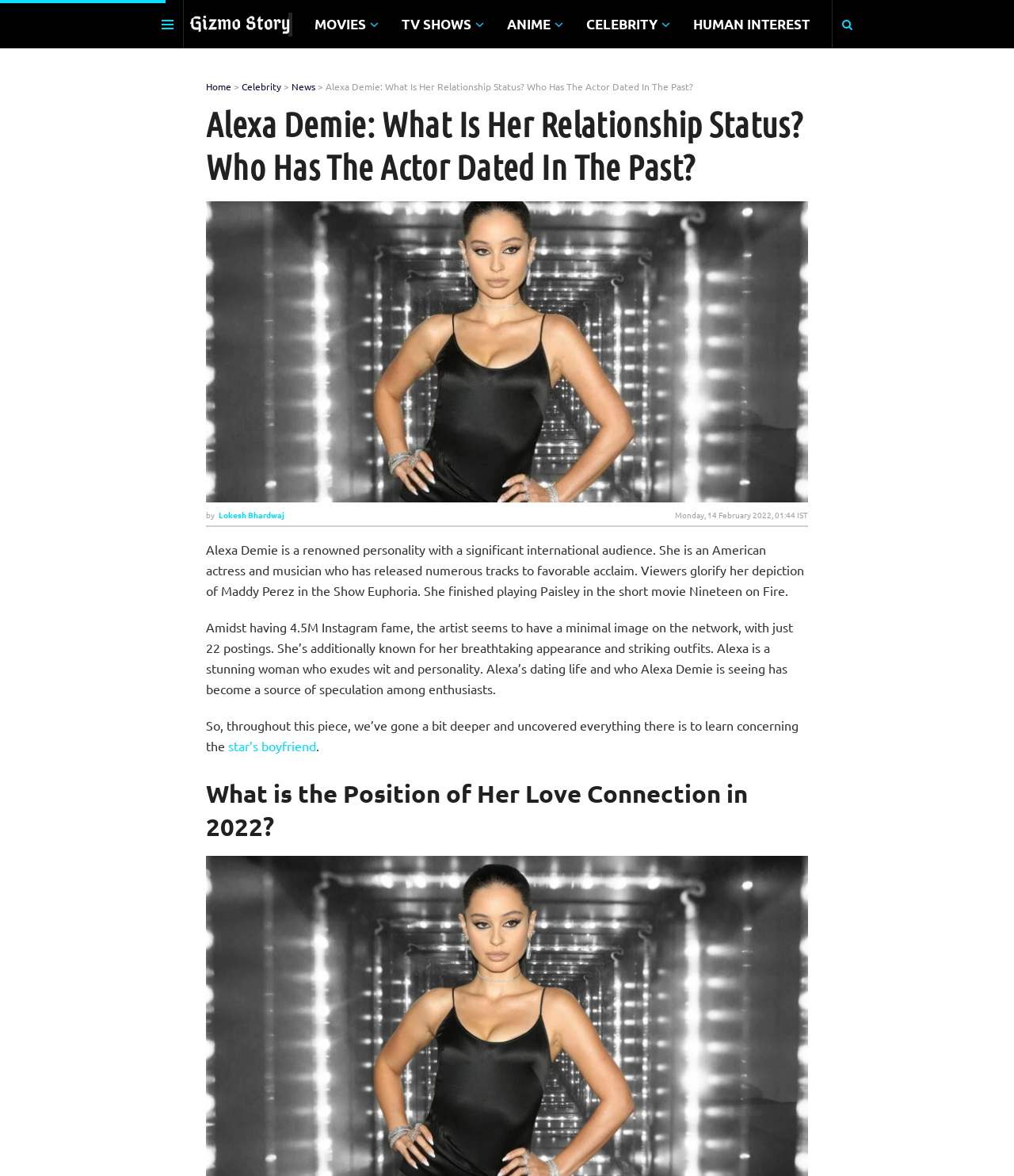Identify the bounding box coordinates of the element to click to follow this instruction: 'Go to the 'Celebrity' page'. Ensure the coordinates are four float values between 0 and 1, provided as [left, top, right, bottom].

[0.238, 0.068, 0.277, 0.079]